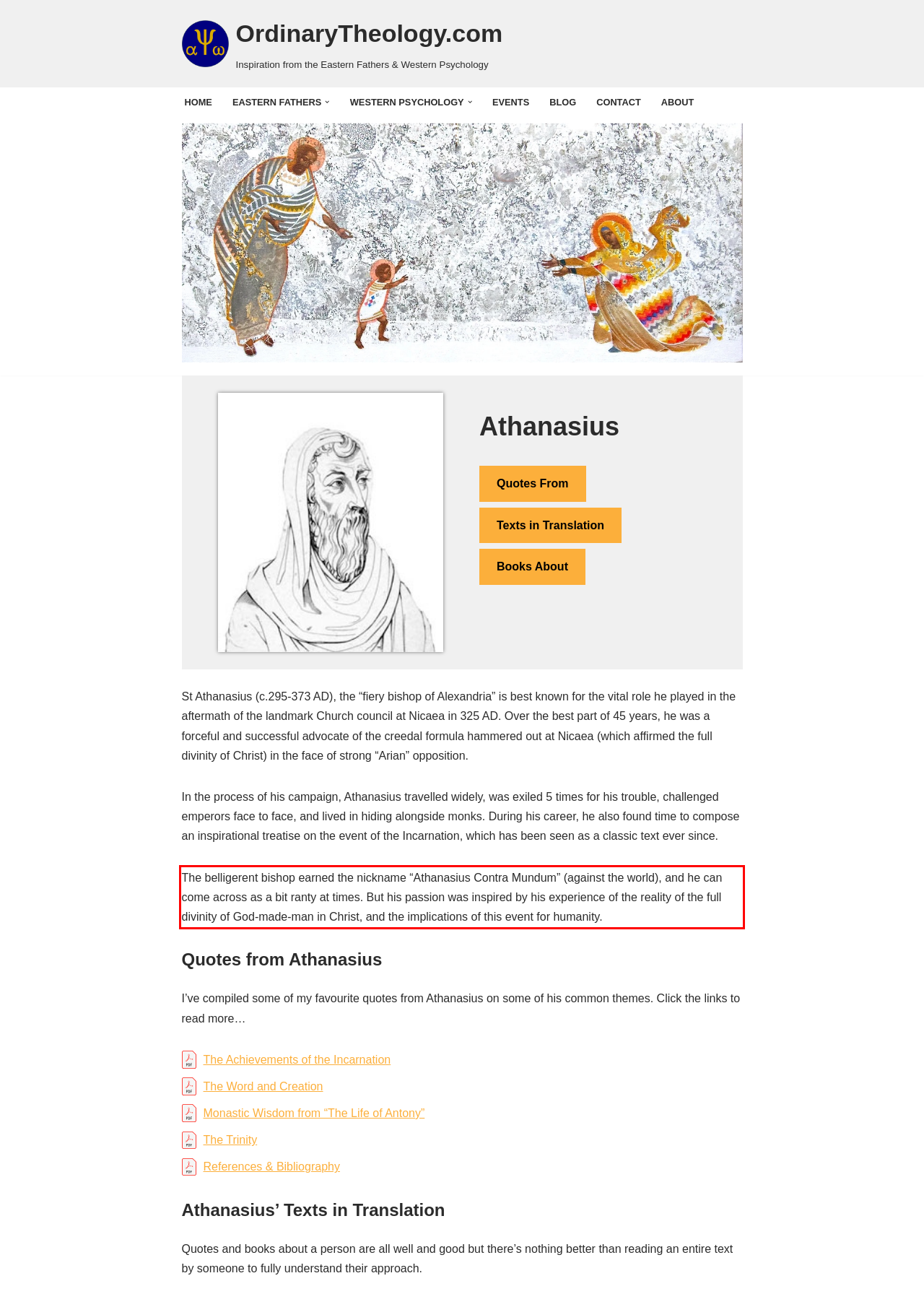Review the screenshot of the webpage and recognize the text inside the red rectangle bounding box. Provide the extracted text content.

The belligerent bishop earned the nickname “Athanasius Contra Mundum” (against the world), and he can come across as a bit ranty at times. But his passion was inspired by his experience of the reality of the full divinity of God-made-man in Christ, and the implications of this event for humanity.